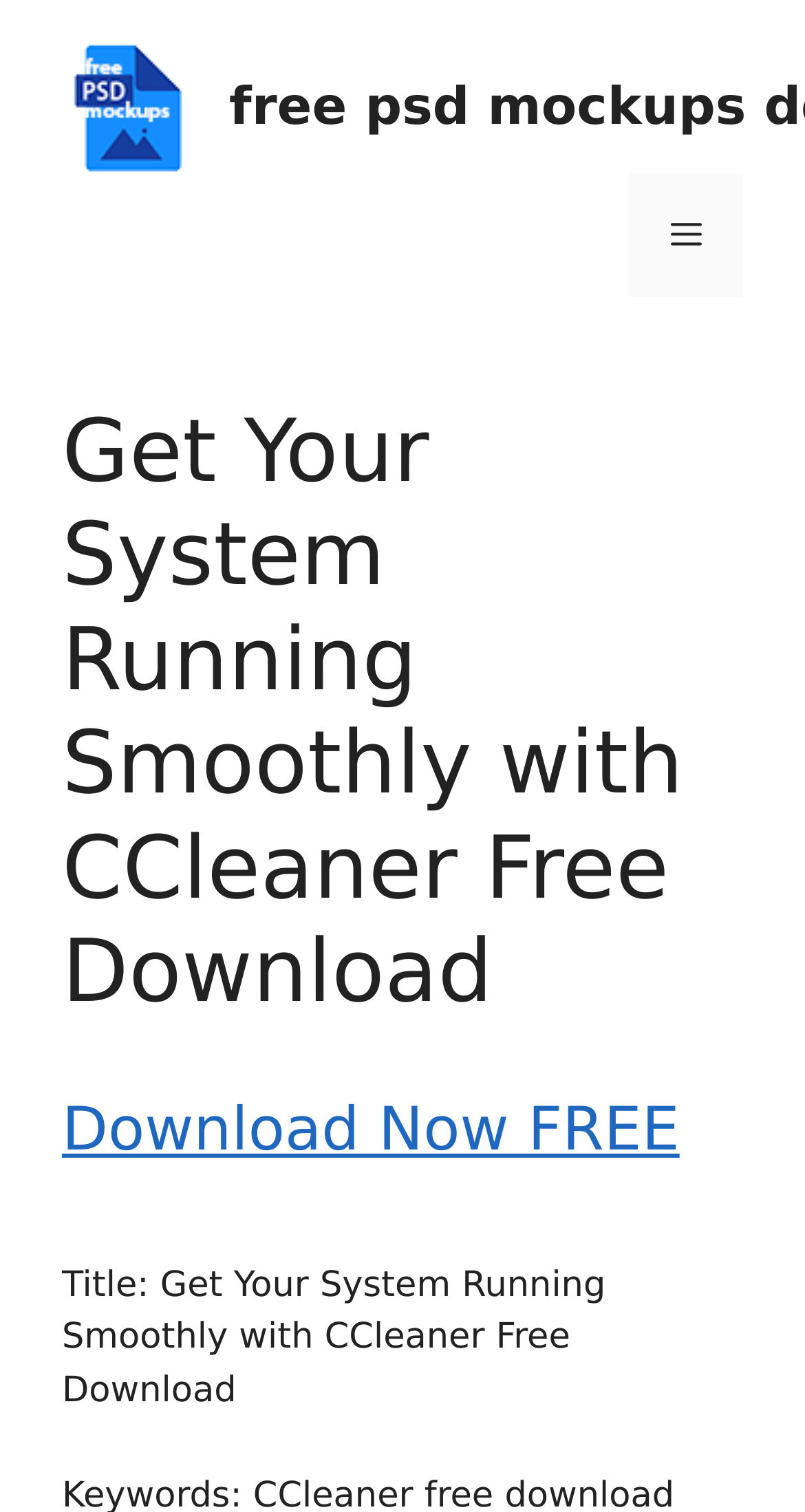What is the purpose of CCleaner?
Please provide a full and detailed response to the question.

Based on the webpage's title and content, it appears that CCleaner is a software designed to optimize and improve the performance of computer systems, hence its purpose is system optimization.